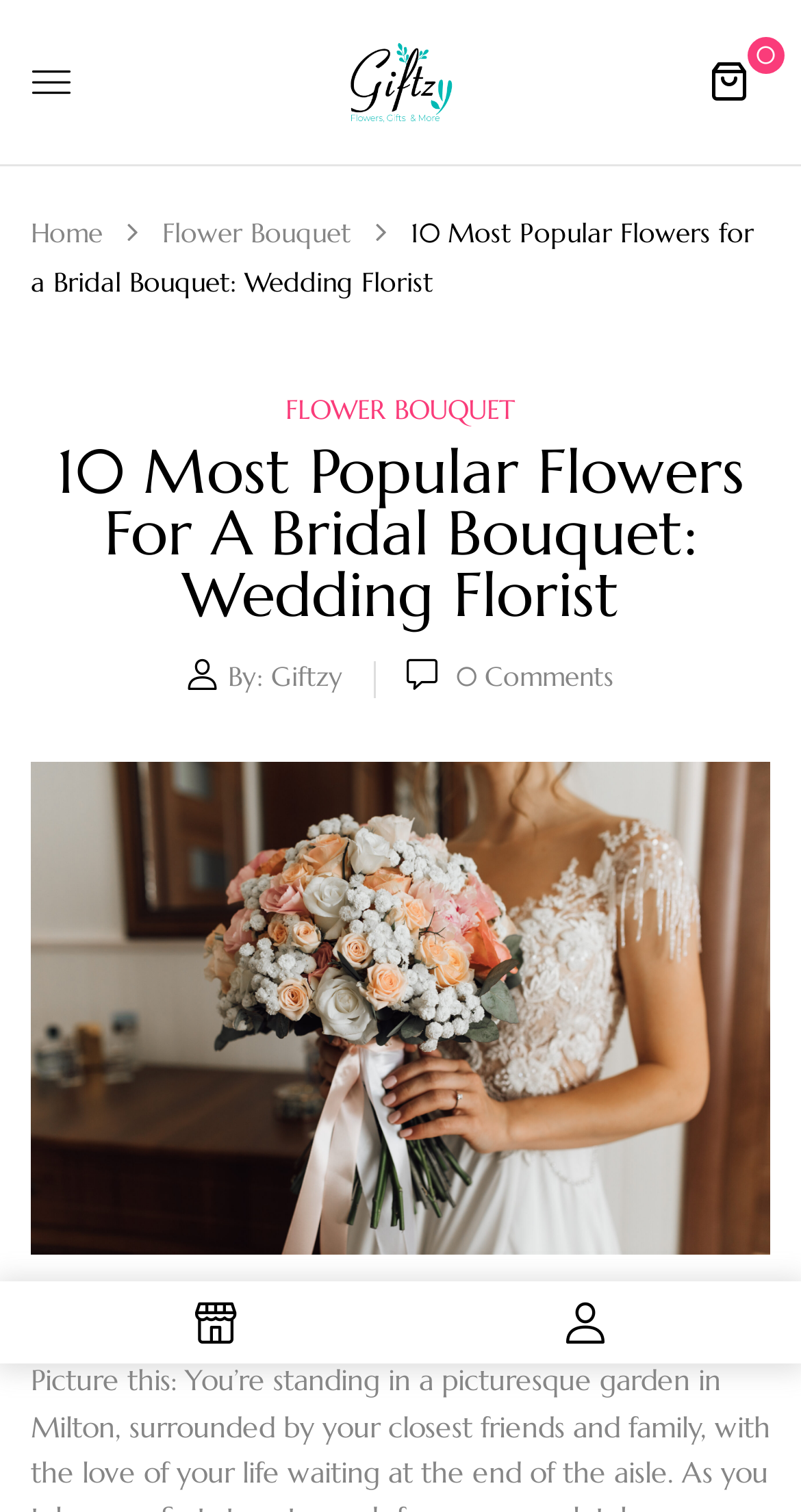What is the main attraction of this webpage?
Give a single word or phrase answer based on the content of the image.

Floral Designs